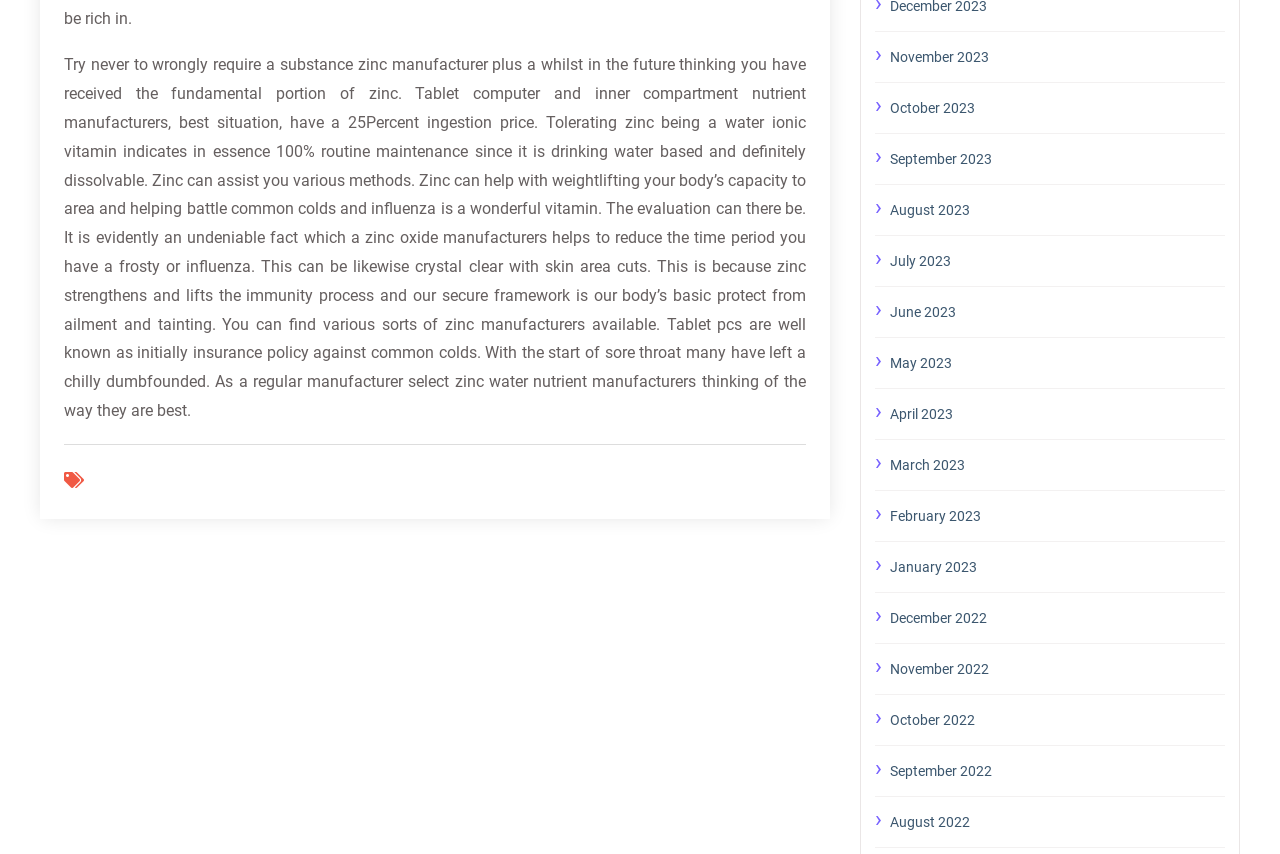Please find the bounding box coordinates (top-left x, top-left y, bottom-right x, bottom-right y) in the screenshot for the UI element described as follows: February 2023

[0.695, 0.588, 0.957, 0.619]